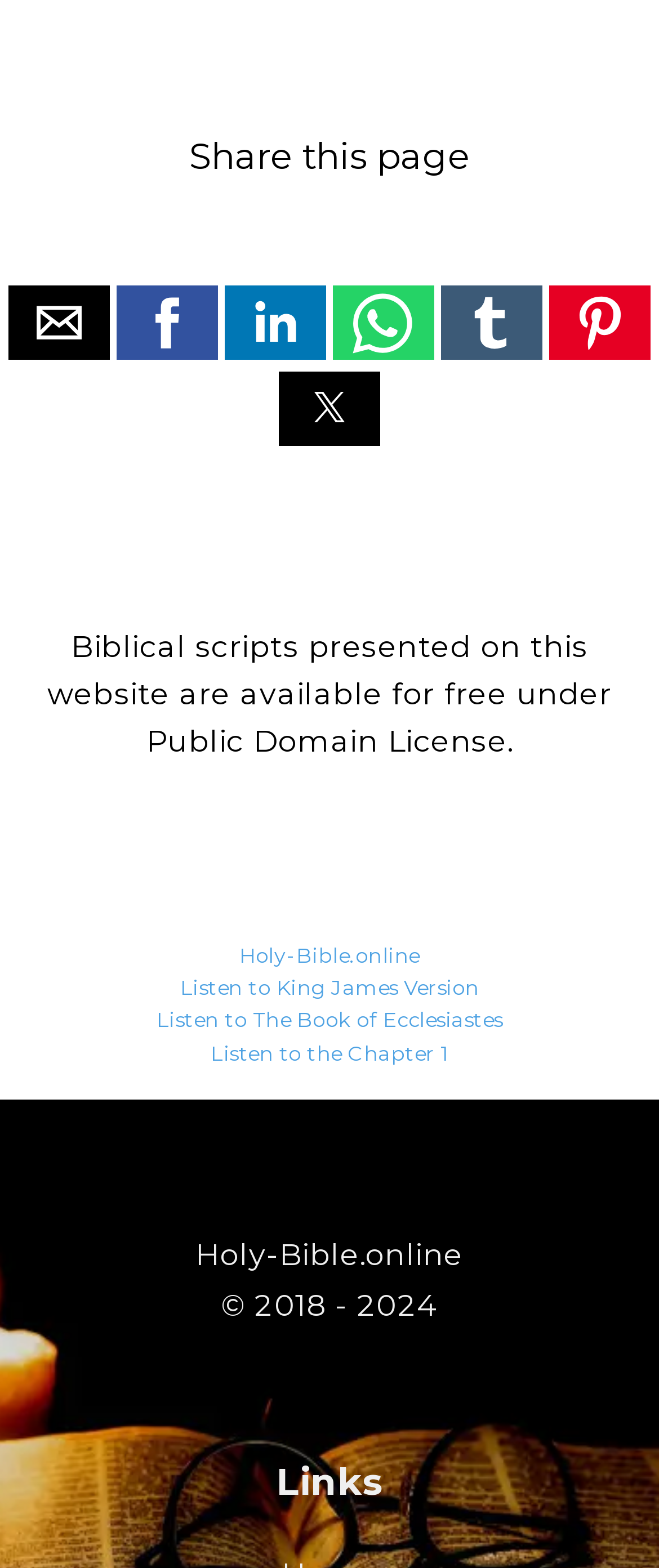Please locate the bounding box coordinates of the element that needs to be clicked to achieve the following instruction: "Visit Holy-Bible.online". The coordinates should be four float numbers between 0 and 1, i.e., [left, top, right, bottom].

[0.363, 0.601, 0.637, 0.617]